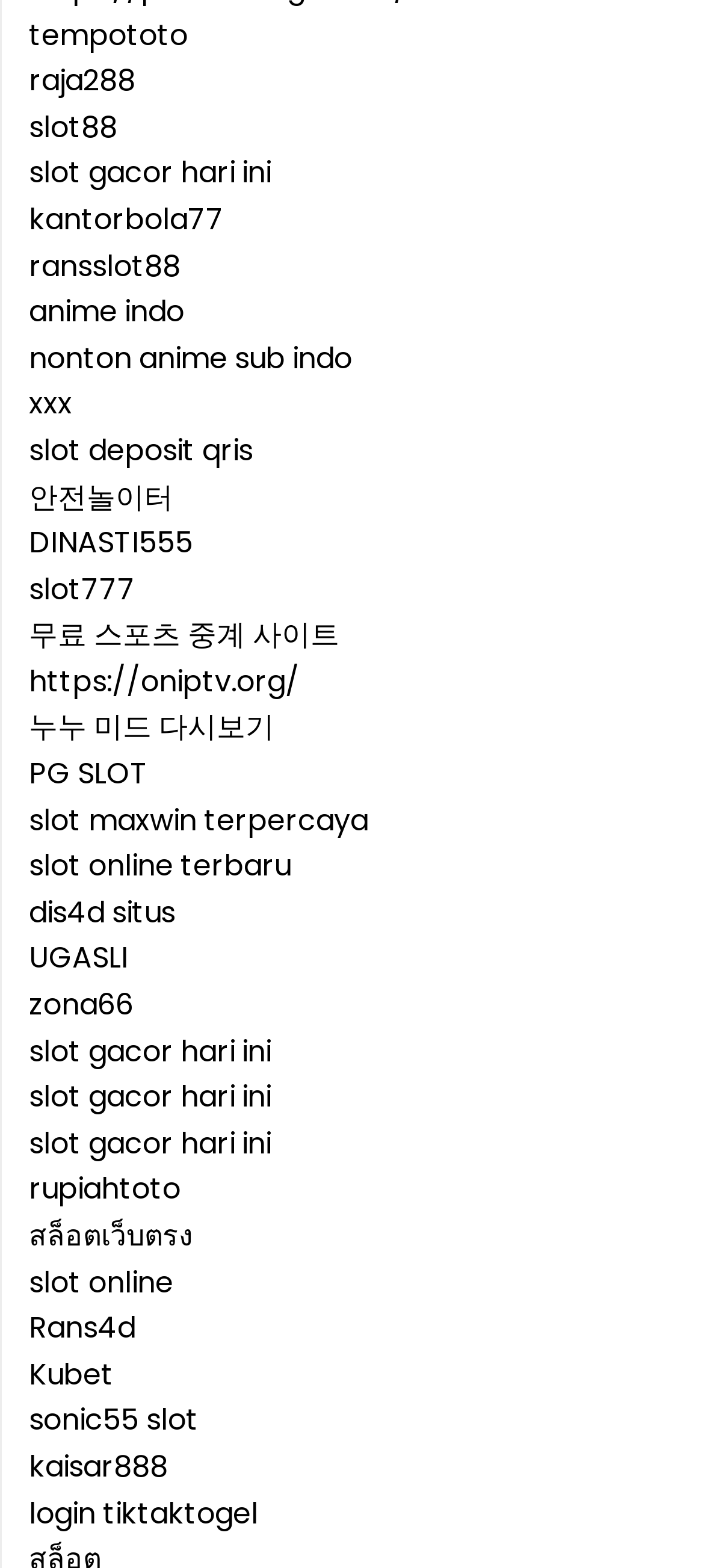Identify the bounding box coordinates of the element that should be clicked to fulfill this task: "play slot gacor hari ini". The coordinates should be provided as four float numbers between 0 and 1, i.e., [left, top, right, bottom].

[0.041, 0.097, 0.385, 0.124]